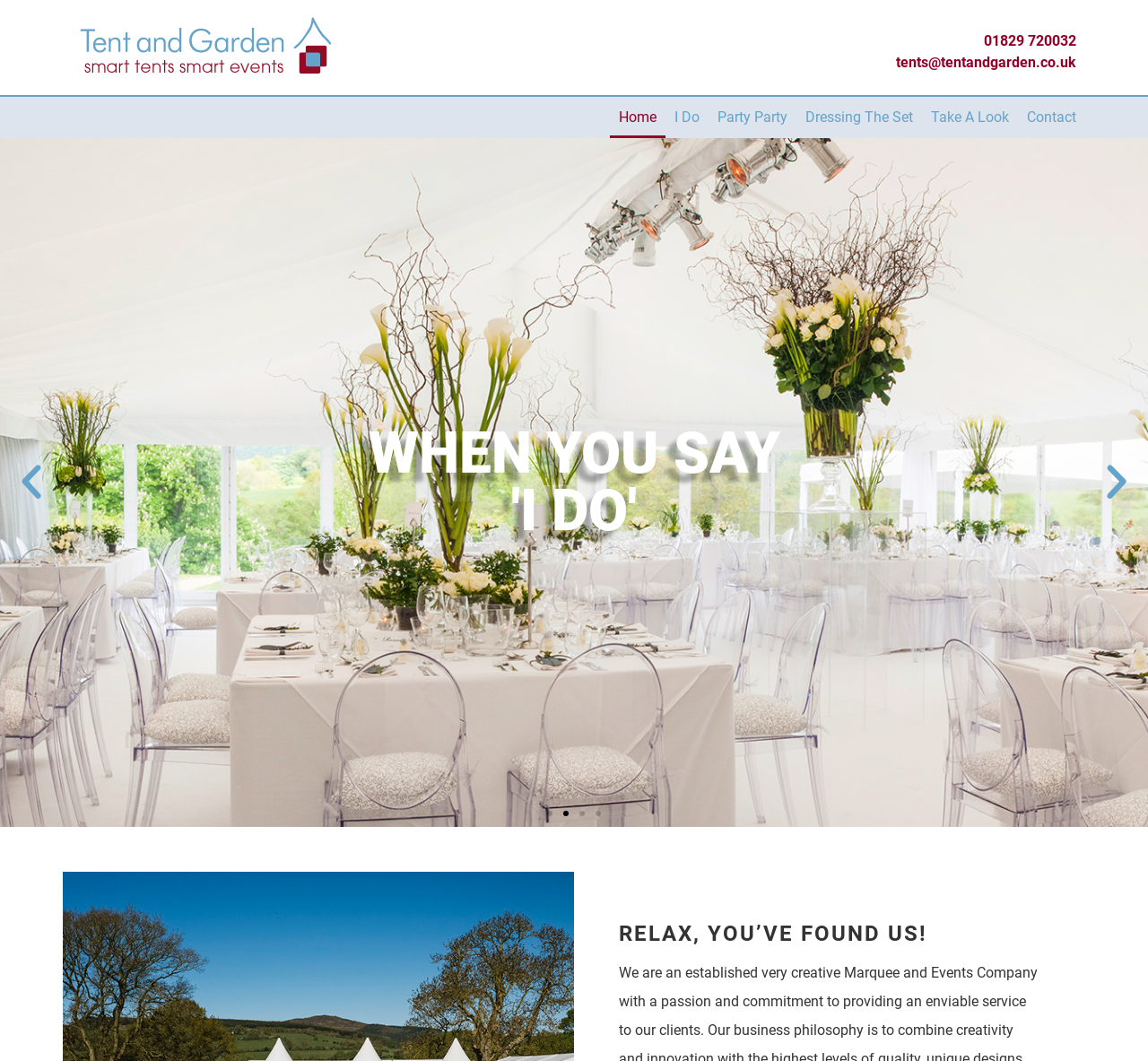What is the call-to-action on the webpage?
Answer the question with a single word or phrase by looking at the picture.

RELAX, YOU’VE FOUND US!